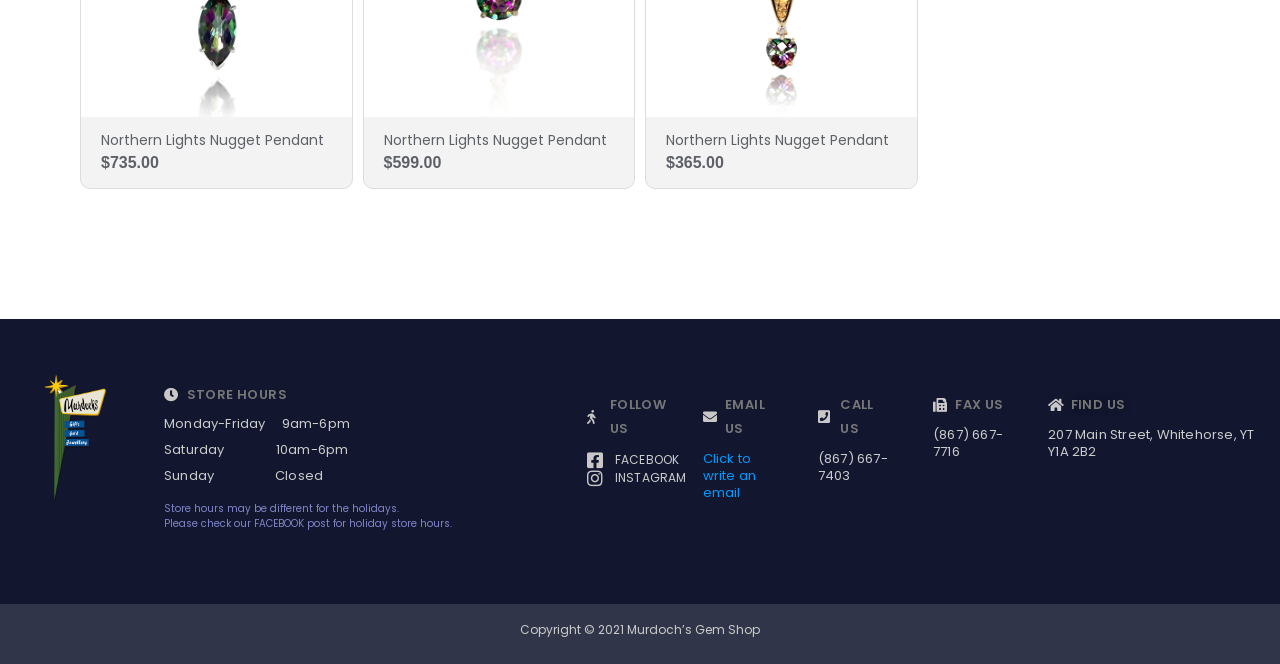Bounding box coordinates are given in the format (top-left x, top-left y, bottom-right x, bottom-right y). All values should be floating point numbers between 0 and 1. Provide the bounding box coordinate for the UI element described as: FACEBOOK

[0.459, 0.68, 0.533, 0.707]